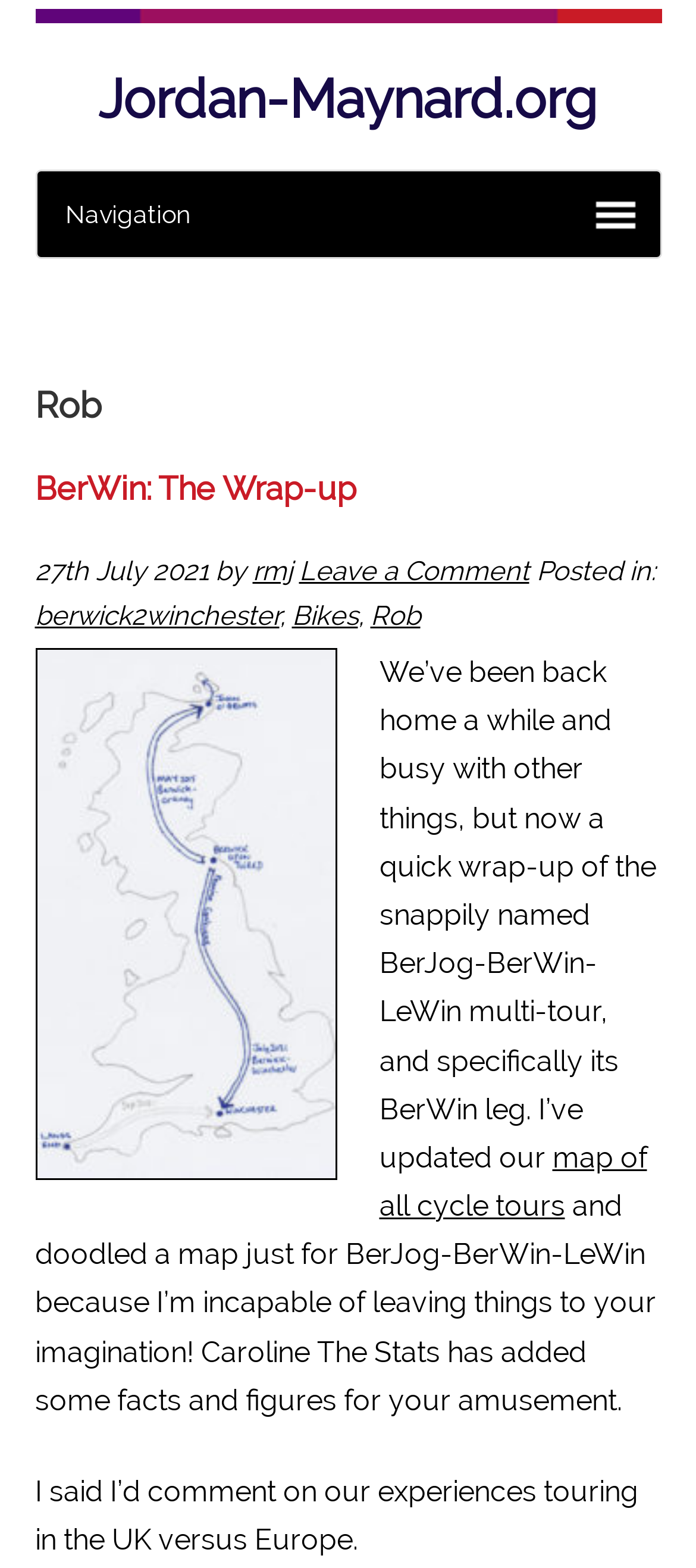What is the name of the author of the blog post? Observe the screenshot and provide a one-word or short phrase answer.

Rob